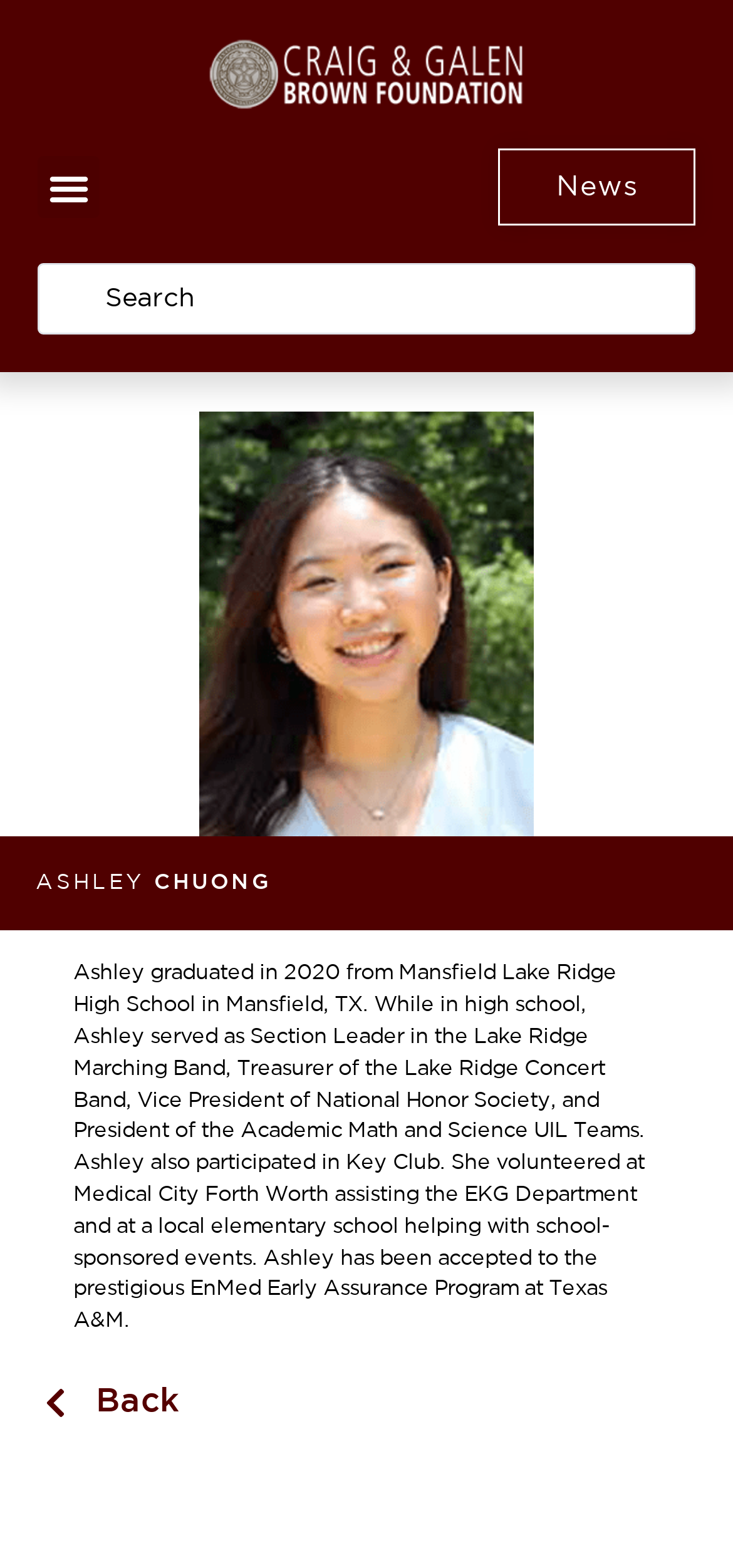Predict the bounding box for the UI component with the following description: "name="s" placeholder="Search"".

[0.051, 0.168, 0.949, 0.214]